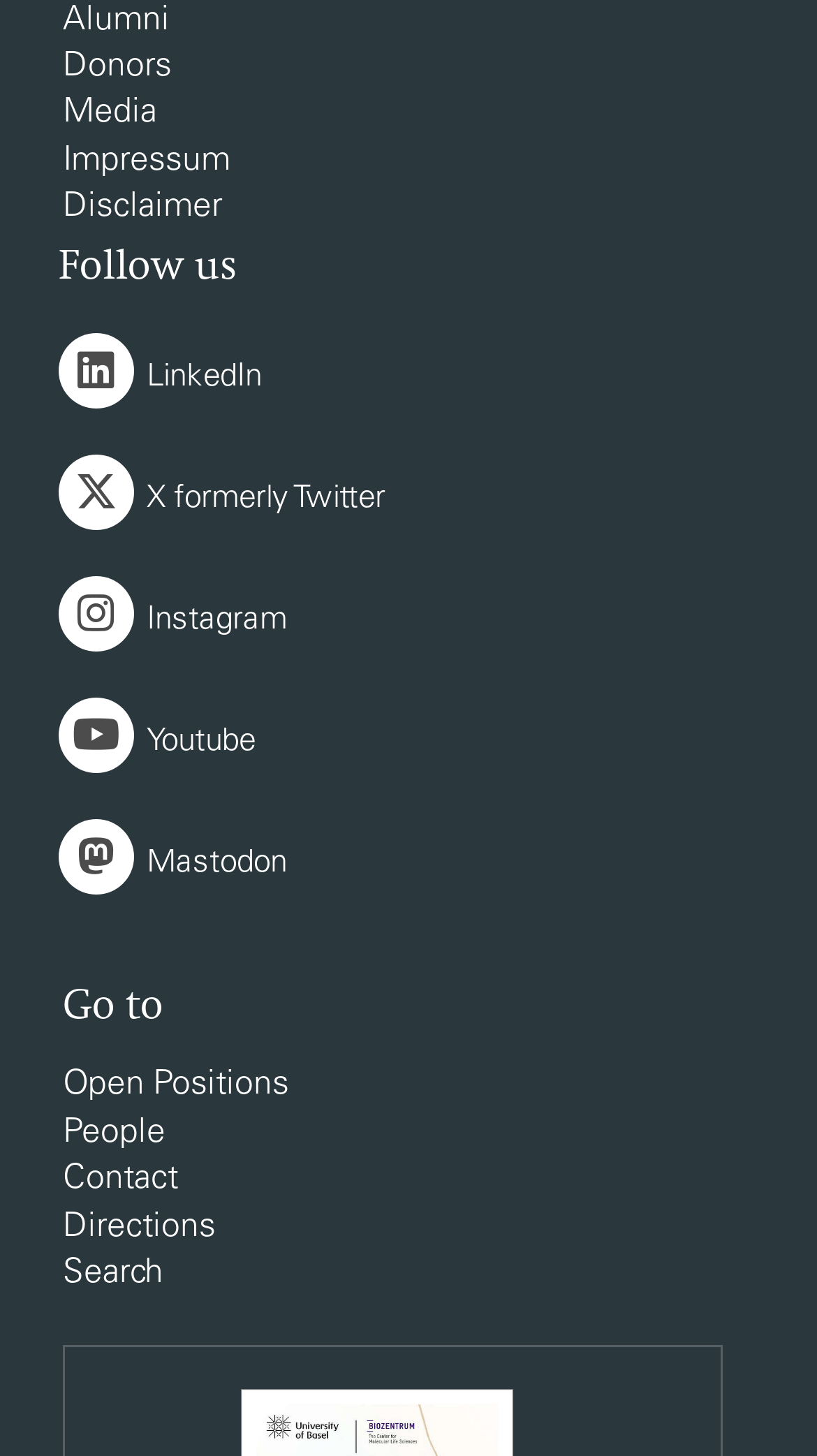Provide the bounding box coordinates of the area you need to click to execute the following instruction: "Follow us on LinkedIn".

[0.072, 0.222, 0.885, 0.288]